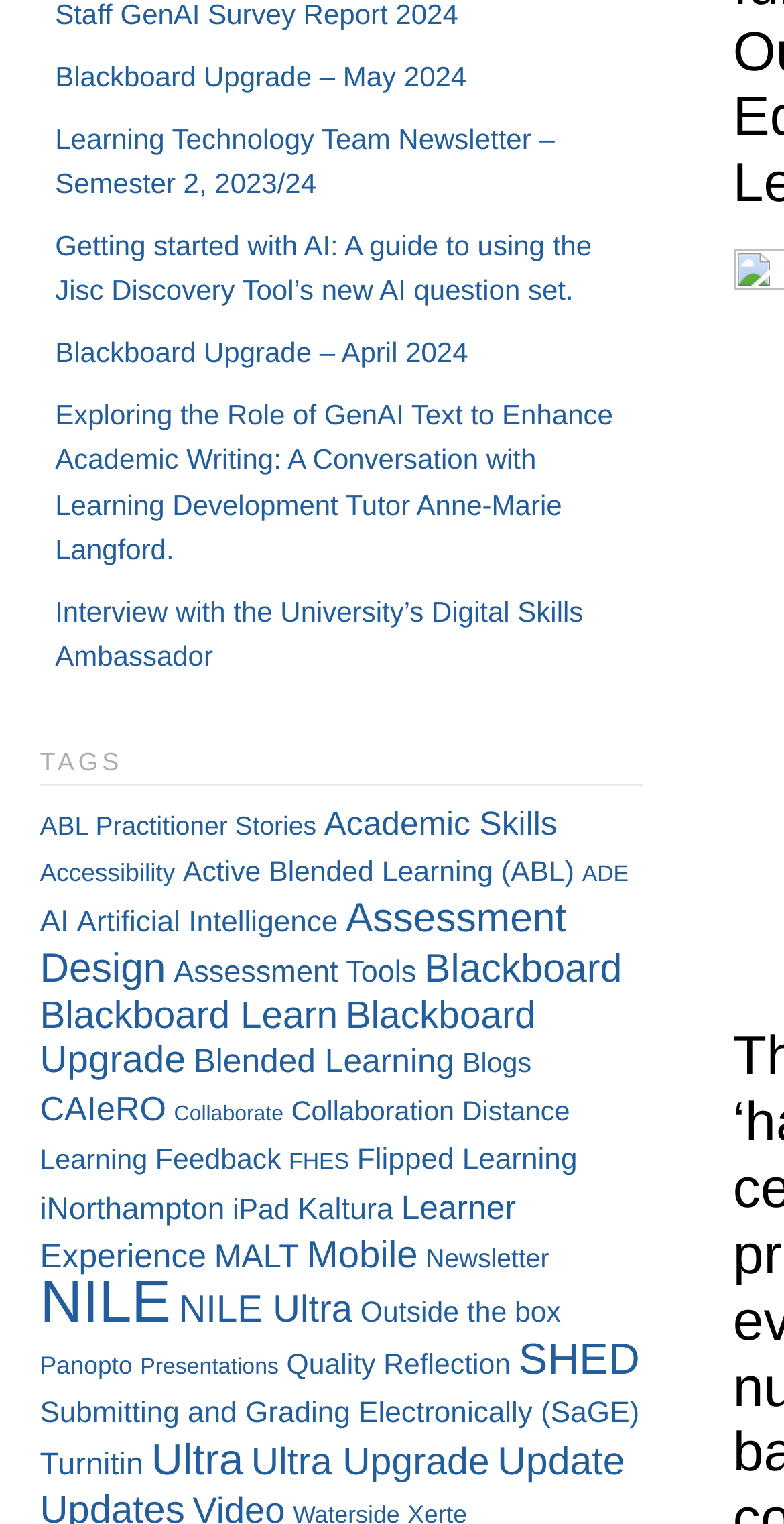Determine the bounding box coordinates for the clickable element required to fulfill the instruction: "Click on the 'Blackboard Upgrade – May 2024' link". Provide the coordinates as four float numbers between 0 and 1, i.e., [left, top, right, bottom].

[0.07, 0.04, 0.595, 0.061]